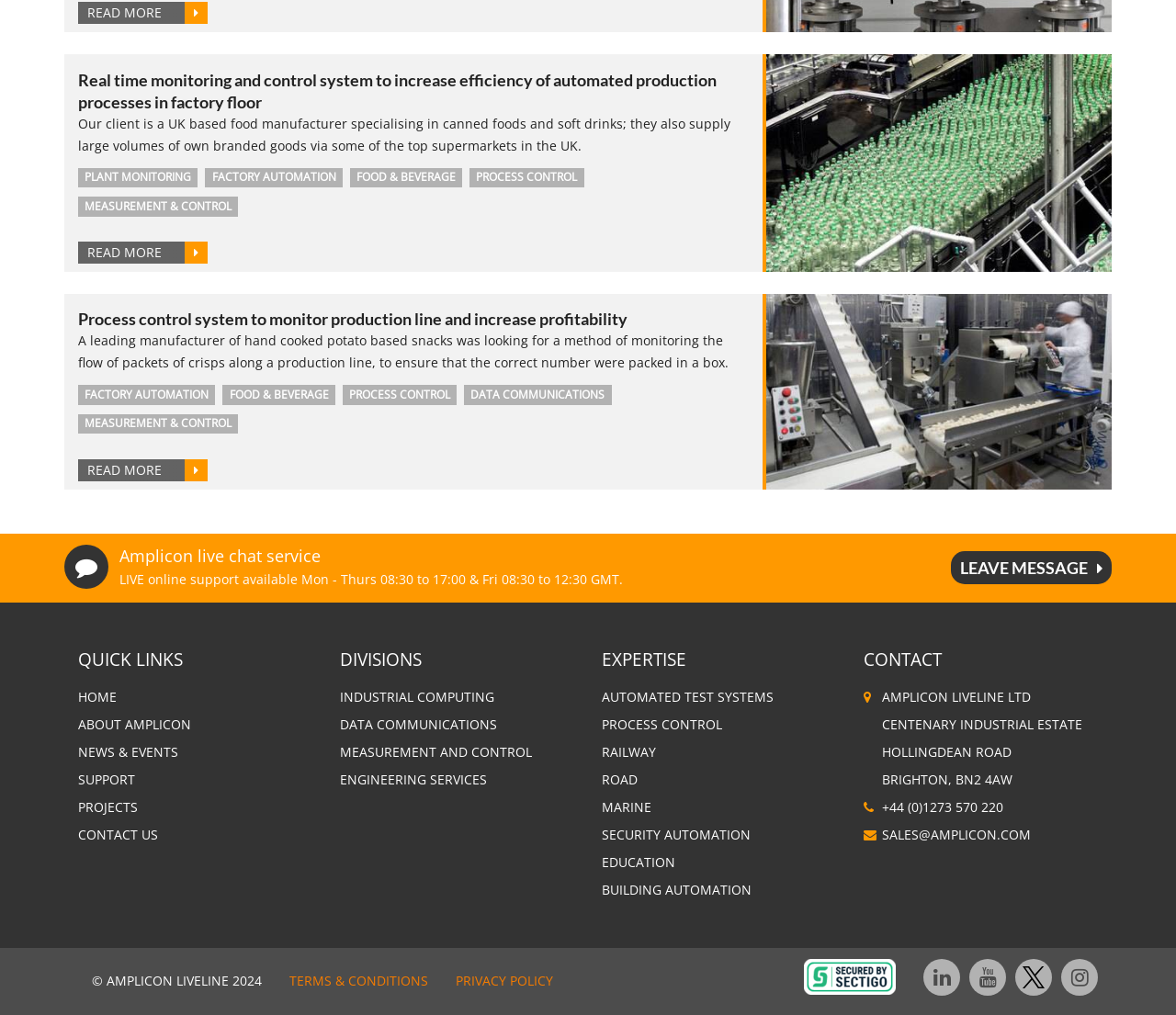Could you find the bounding box coordinates of the clickable area to complete this instruction: "Visit the home page"?

[0.066, 0.673, 0.254, 0.701]